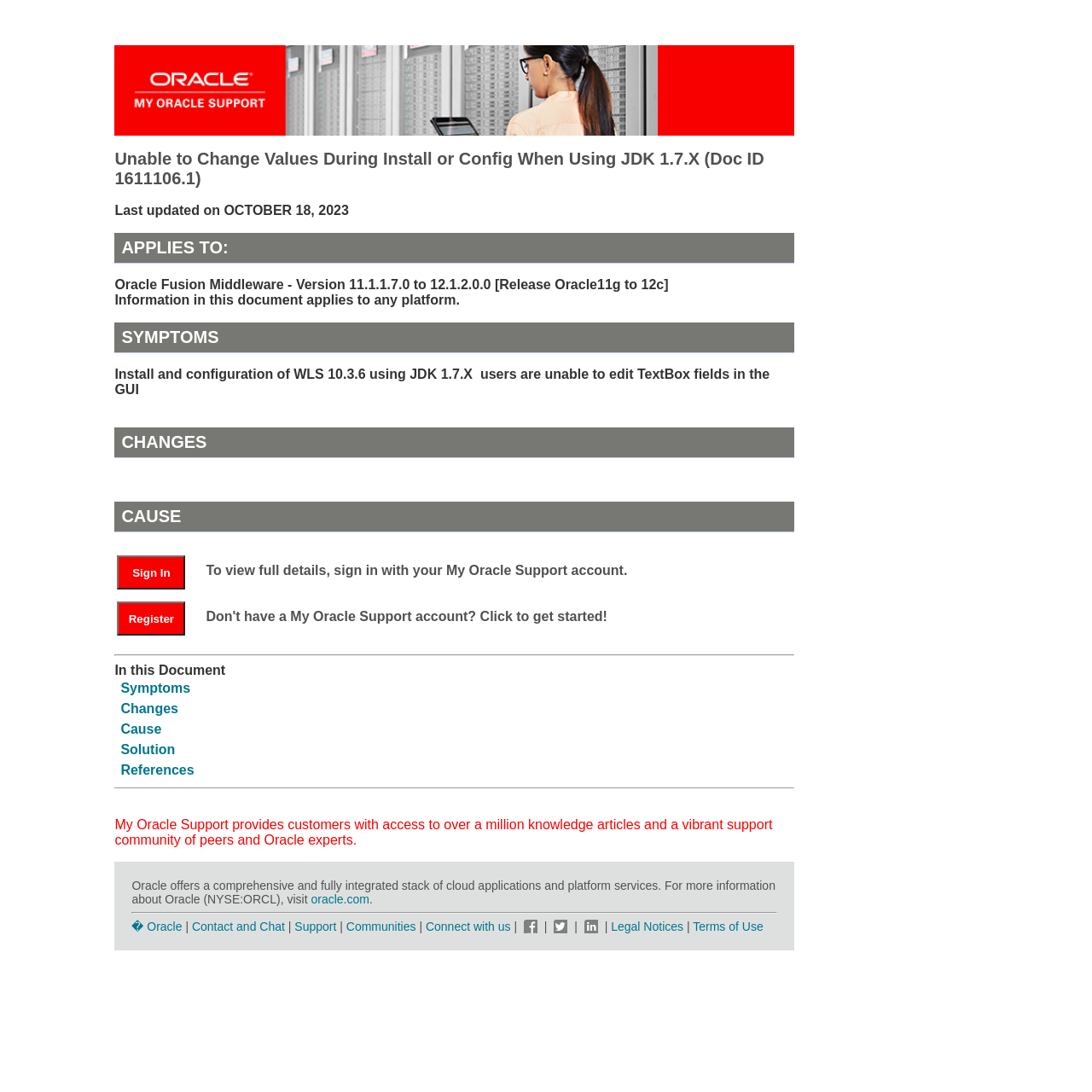Determine the bounding box coordinates for the region that must be clicked to execute the following instruction: "View full details".

[0.107, 0.517, 0.185, 0.53]